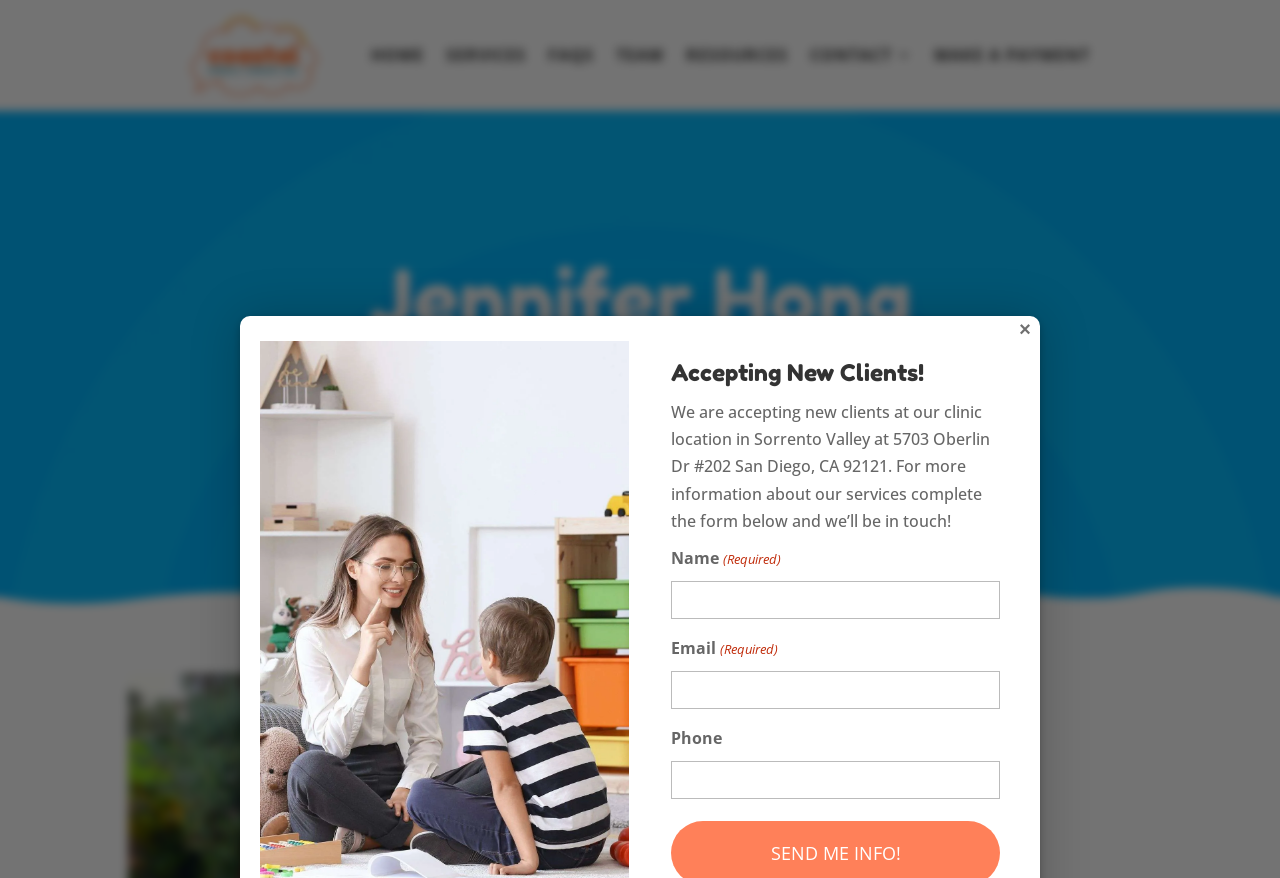Specify the bounding box coordinates of the region I need to click to perform the following instruction: "Click MAKE A PAYMENT". The coordinates must be four float numbers in the range of 0 to 1, i.e., [left, top, right, bottom].

[0.73, 0.015, 0.852, 0.111]